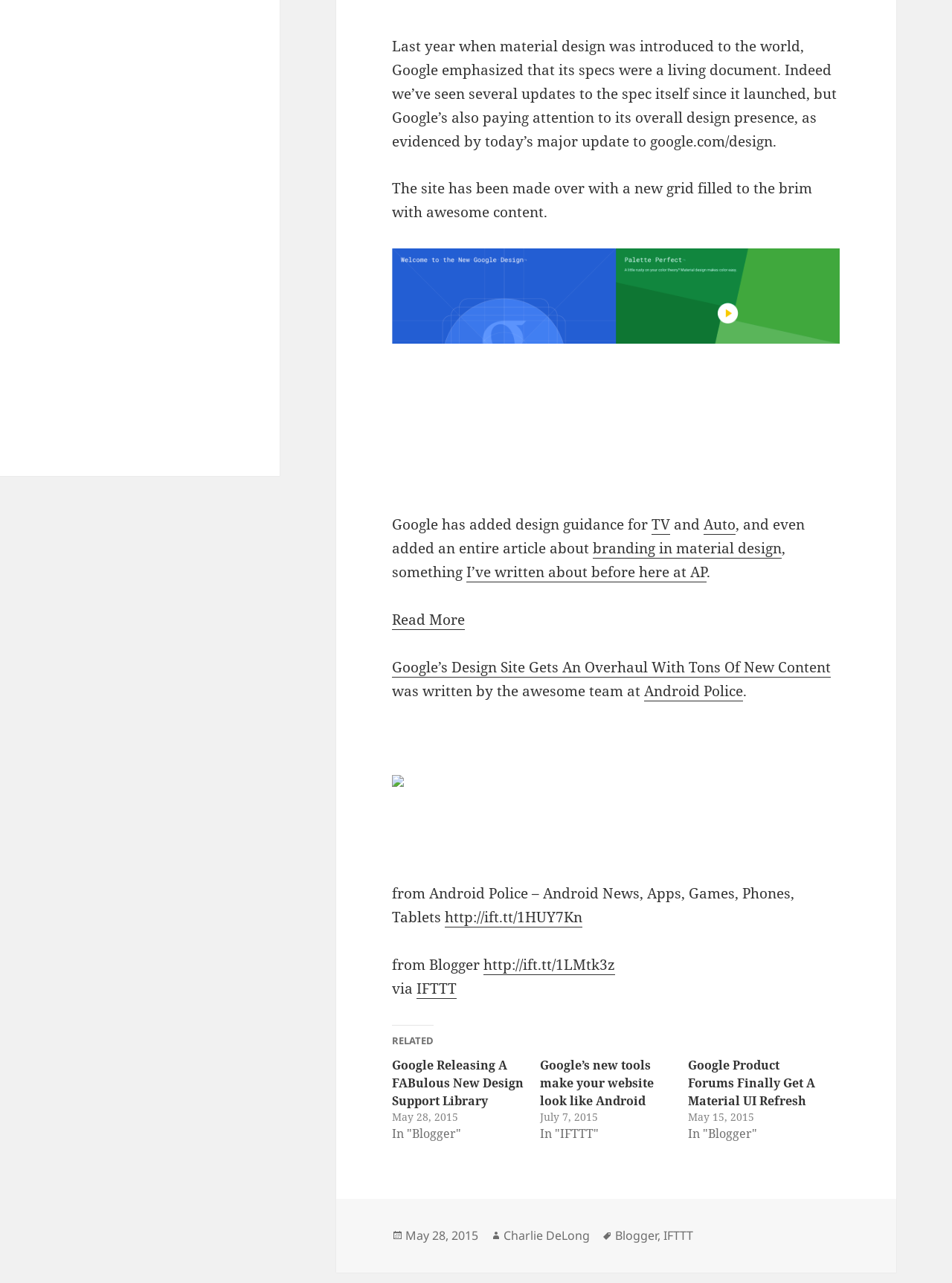Please provide the bounding box coordinates in the format (top-left x, top-left y, bottom-right x, bottom-right y). Remember, all values are floating point numbers between 0 and 1. What is the bounding box coordinate of the region described as: branding in material design

[0.623, 0.42, 0.821, 0.435]